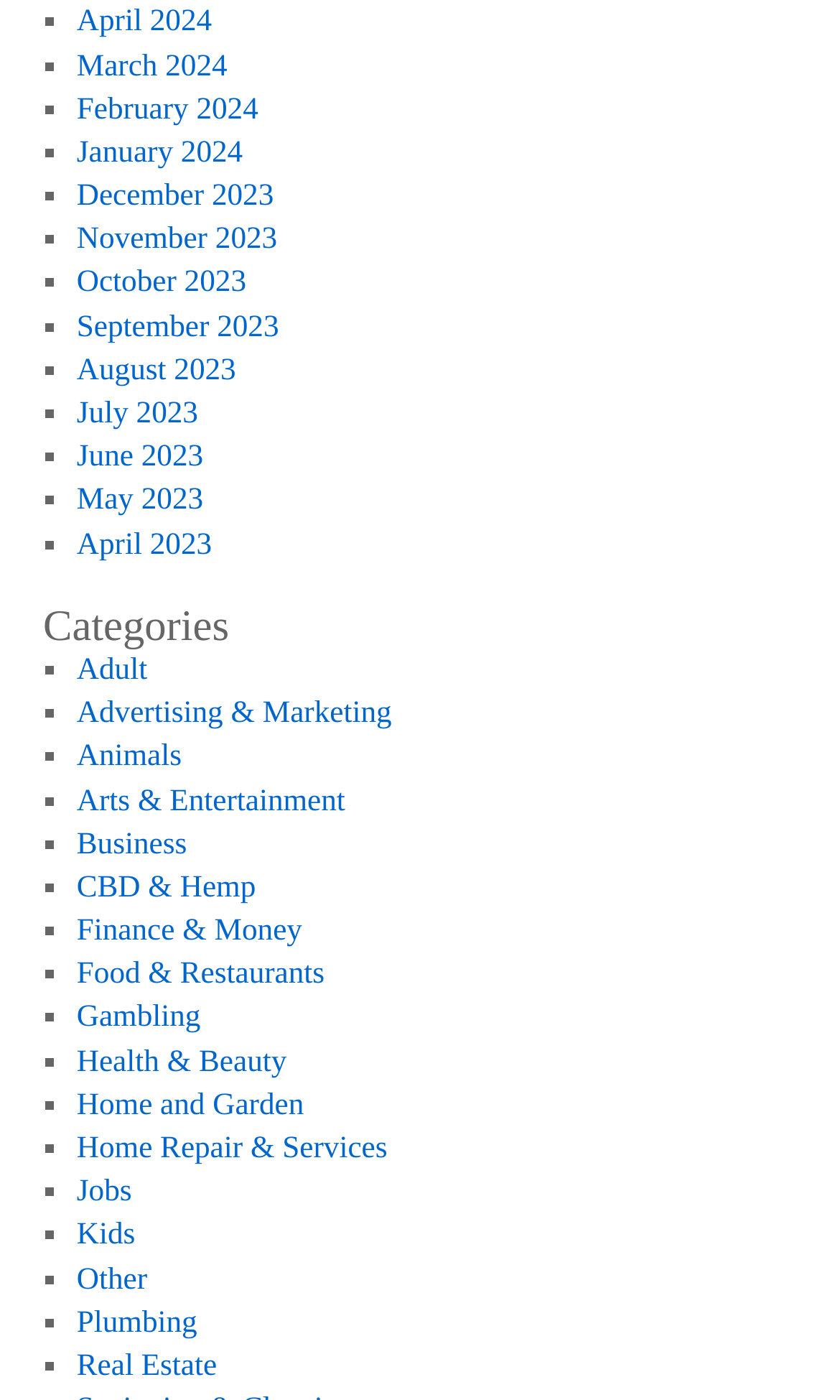Answer the following inquiry with a single word or phrase:
What is the last category listed?

Real Estate